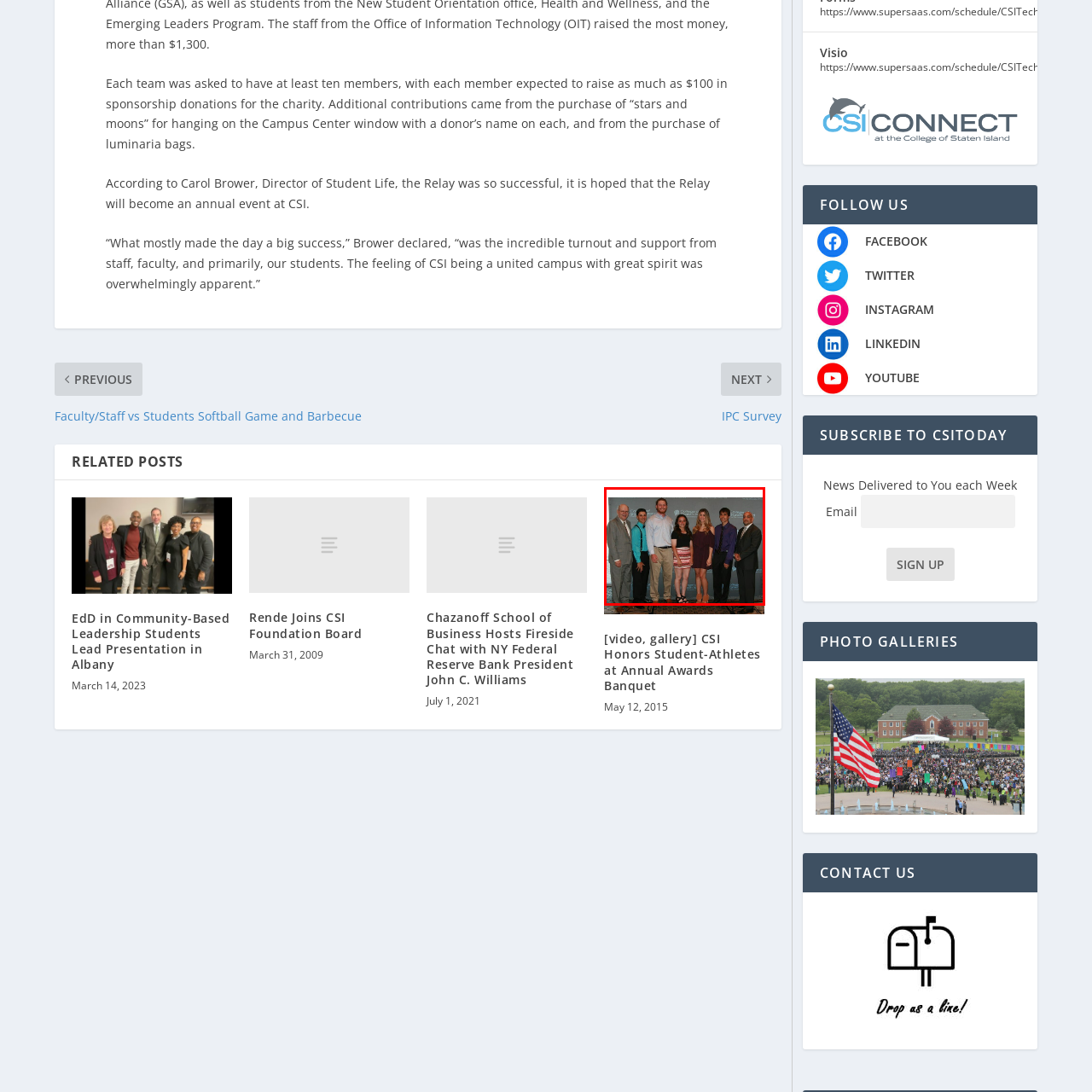Create a thorough description of the image portion outlined in red.

The image captures a group of seven individuals standing together, likely at a formal event such as the CSI Honors Student-Athletes Awards Banquet. The background features a branded backdrop, emphasizing the significance of the occasion. Each person is dressed smartly: the men in dress shirts, some with ties, while the women showcase stylish outfits that reflect the celebratory atmosphere. This moment highlights the celebration of student-athletes, recognizing their dedication and achievements within the community on May 12, 2015. The overall tone conveys pride and camaraderie among the attendees.